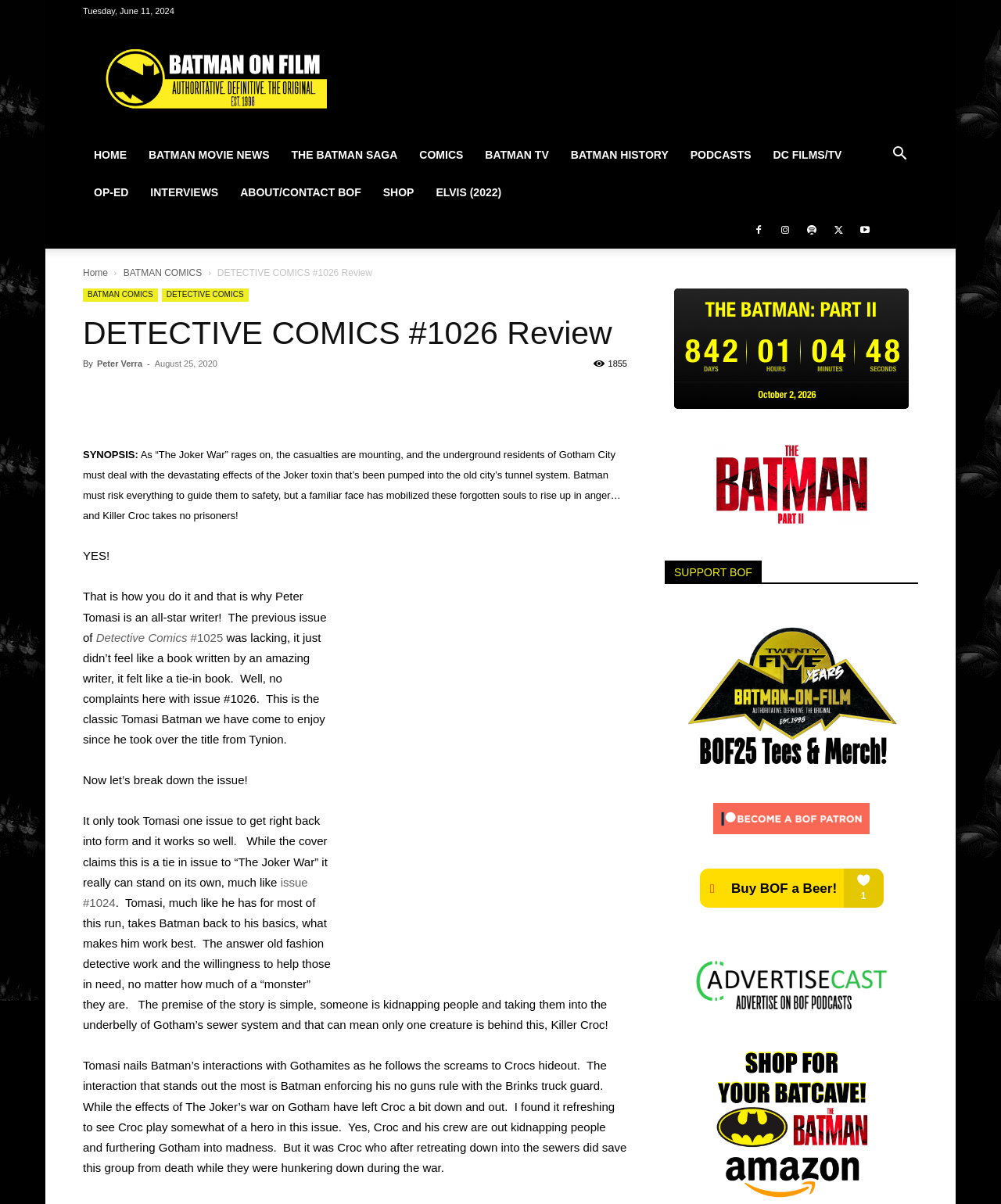Can you show the bounding box coordinates of the region to click on to complete the task described in the instruction: "Search for something"?

[0.88, 0.124, 0.917, 0.134]